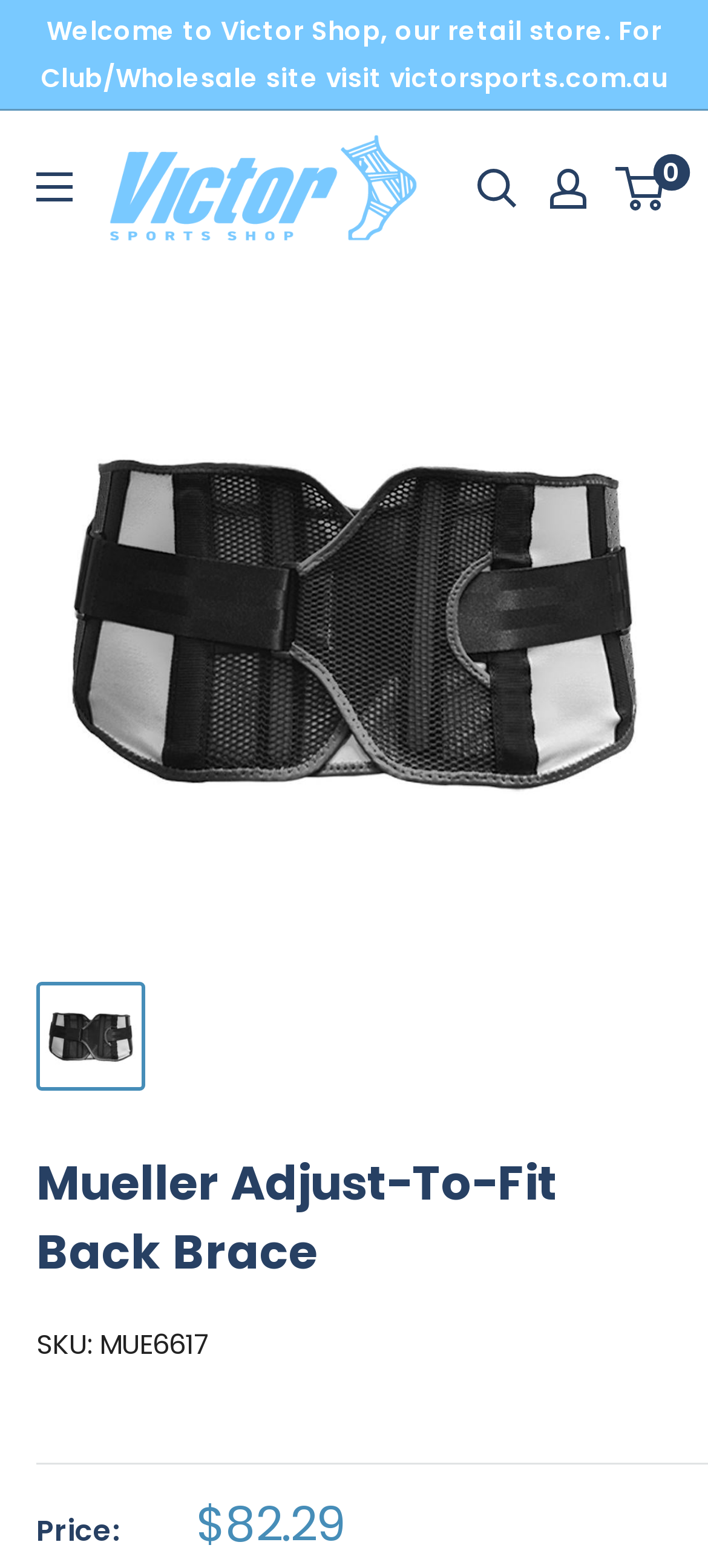Give a complete and precise description of the webpage's appearance.

The webpage is about the Mueller Adjust-To-Fit Back Brace, a product designed to relieve lumbar area back pain. At the top left corner, there is a link to "Welcome to Victor Shop" and a button to open the menu. Next to the button is a link to "Victor Sports Shop" with an accompanying image. On the top right corner, there are links to "Open search", "My account", and a mini-cart with a count of "0" items.

Below the top navigation bar, there is a large image of the Mueller Adjust-To-Fit Back Brace, taking up most of the width of the page. Below the image, there is a link to the product name, accompanied by a smaller image of the product. 

The product information section starts with a heading that reads "Mueller Adjust-To-Fit Back Brace". Below the heading, there is a label "SKU:" followed by the product code "MUE6617". A filler link is placed below the product code. 

A horizontal separator line divides the product information section from the price section. The price section is presented in a table format, with two columns: "Price:" and "$82.29".